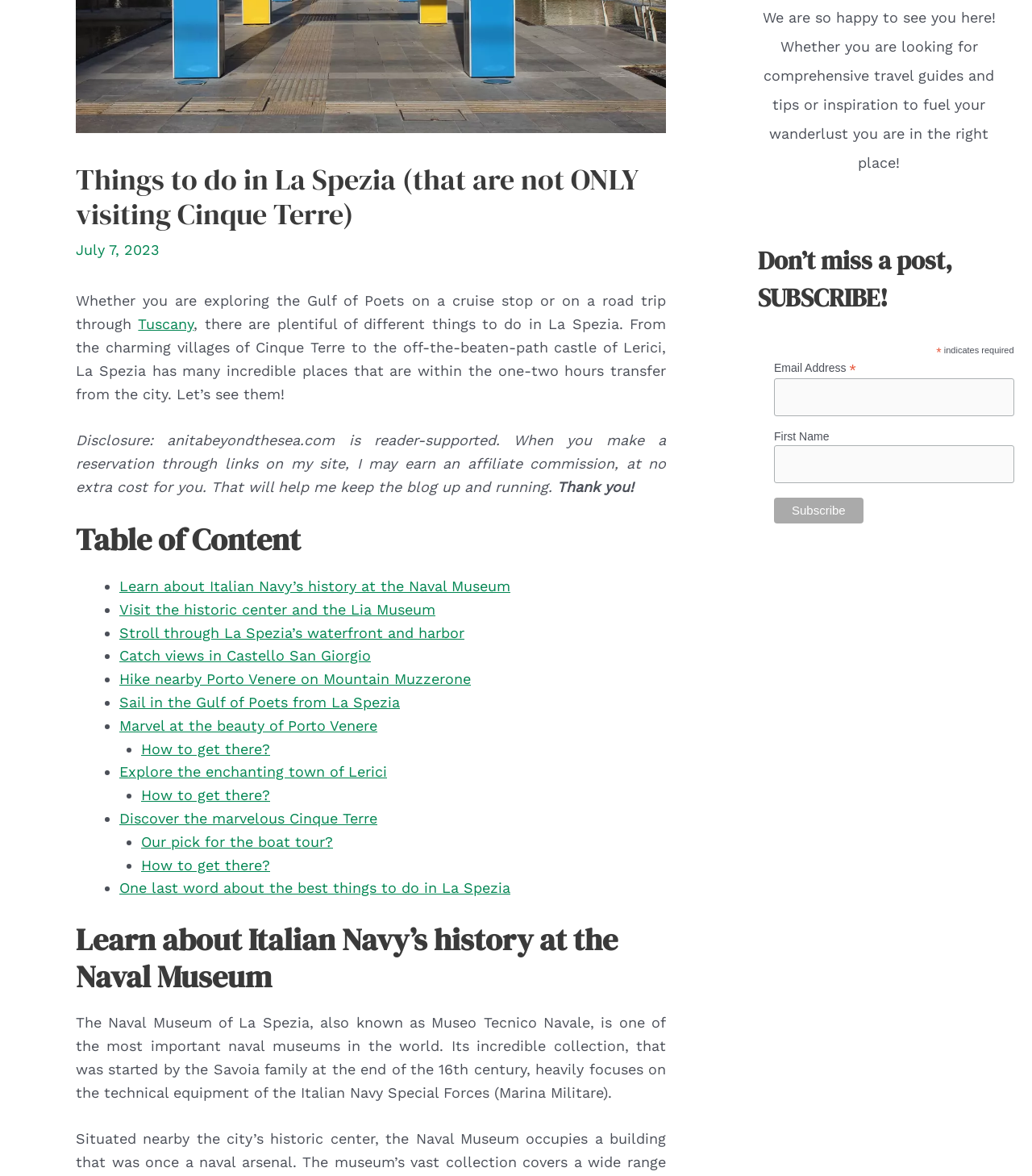Calculate the bounding box coordinates for the UI element based on the following description: "name="subscribe" value="Subscribe"". Ensure the coordinates are four float numbers between 0 and 1, i.e., [left, top, right, bottom].

[0.75, 0.423, 0.836, 0.445]